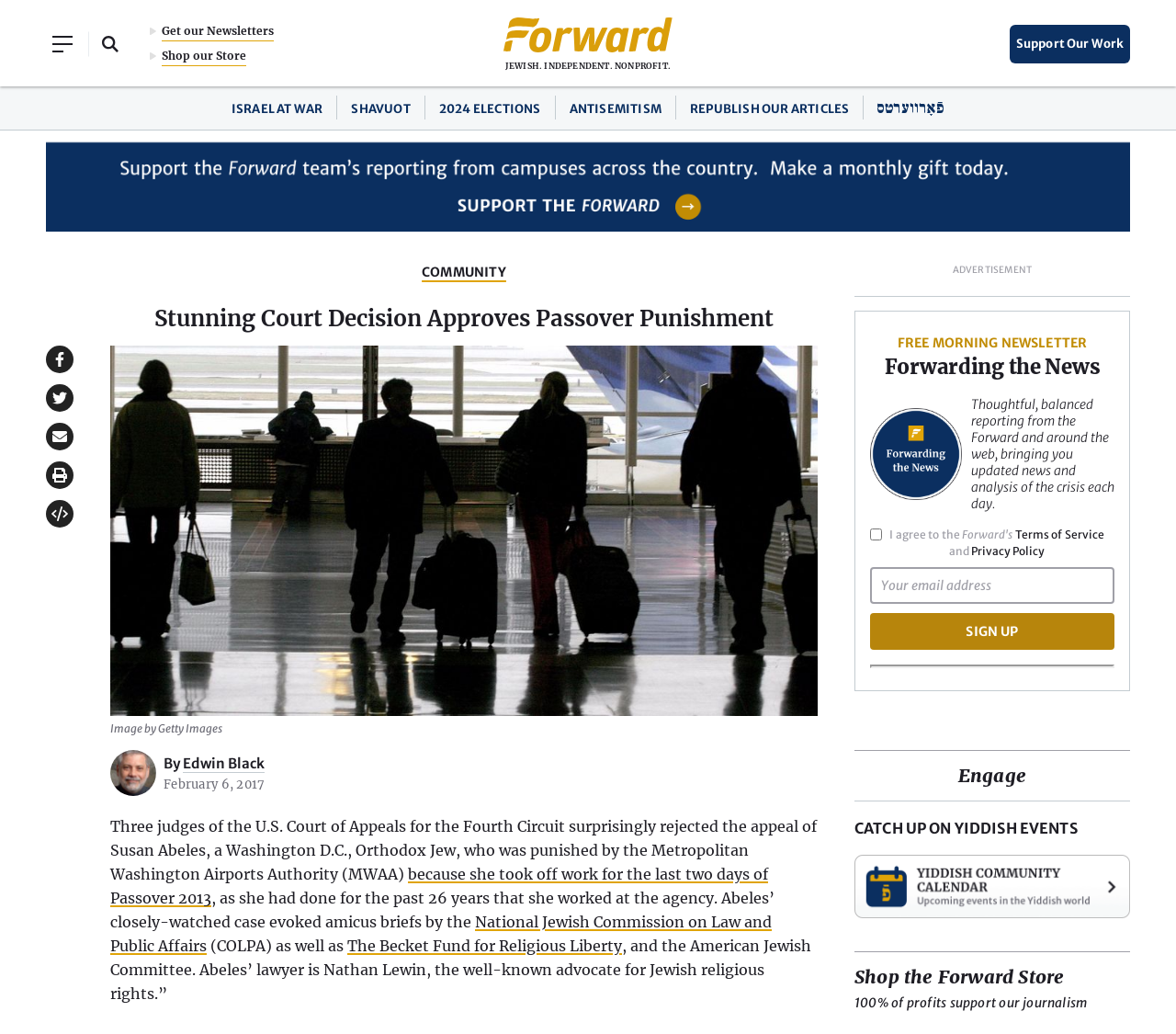Analyze the image and answer the question with as much detail as possible: 
Who is the author of the article?

I determined the answer by looking at the byline of the article, which states 'By Edwin Black'.